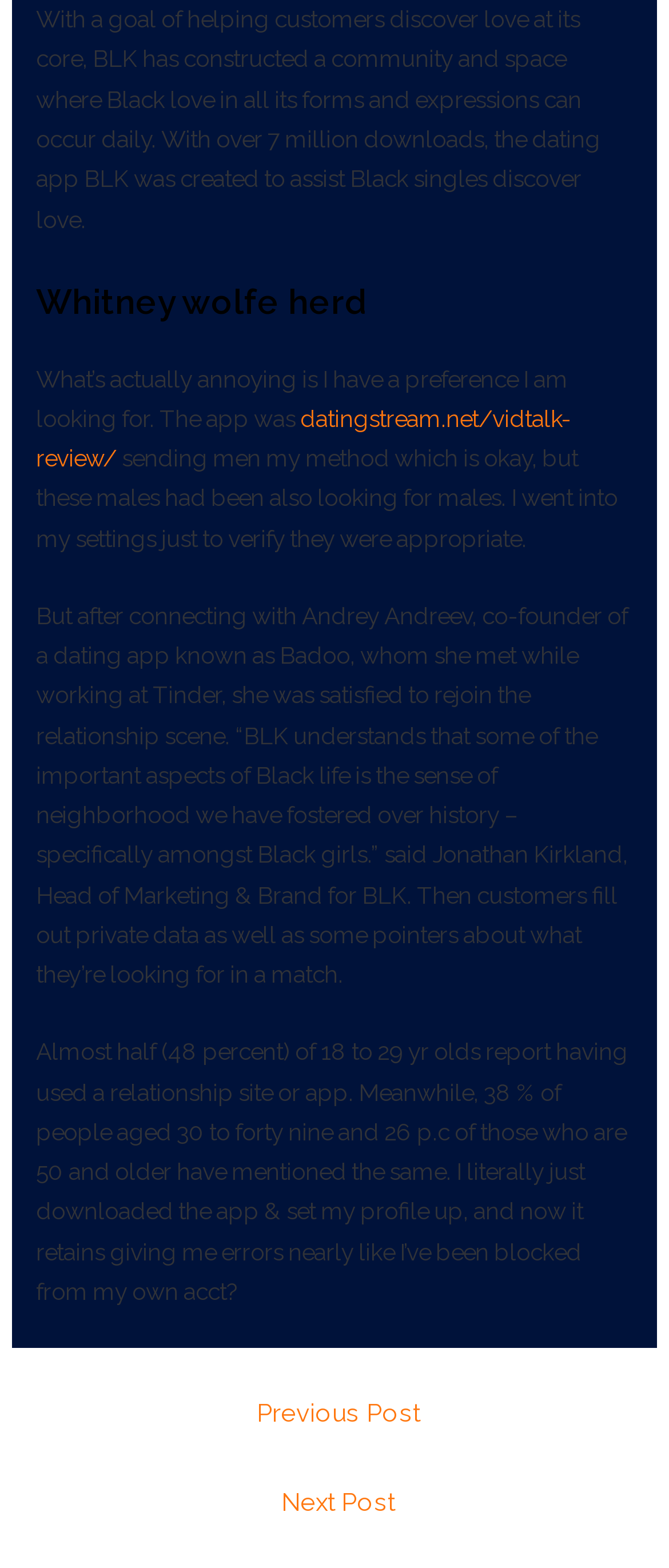Please provide a short answer using a single word or phrase for the question:
Who is the co-founder of Badoo?

Andrey Andreev